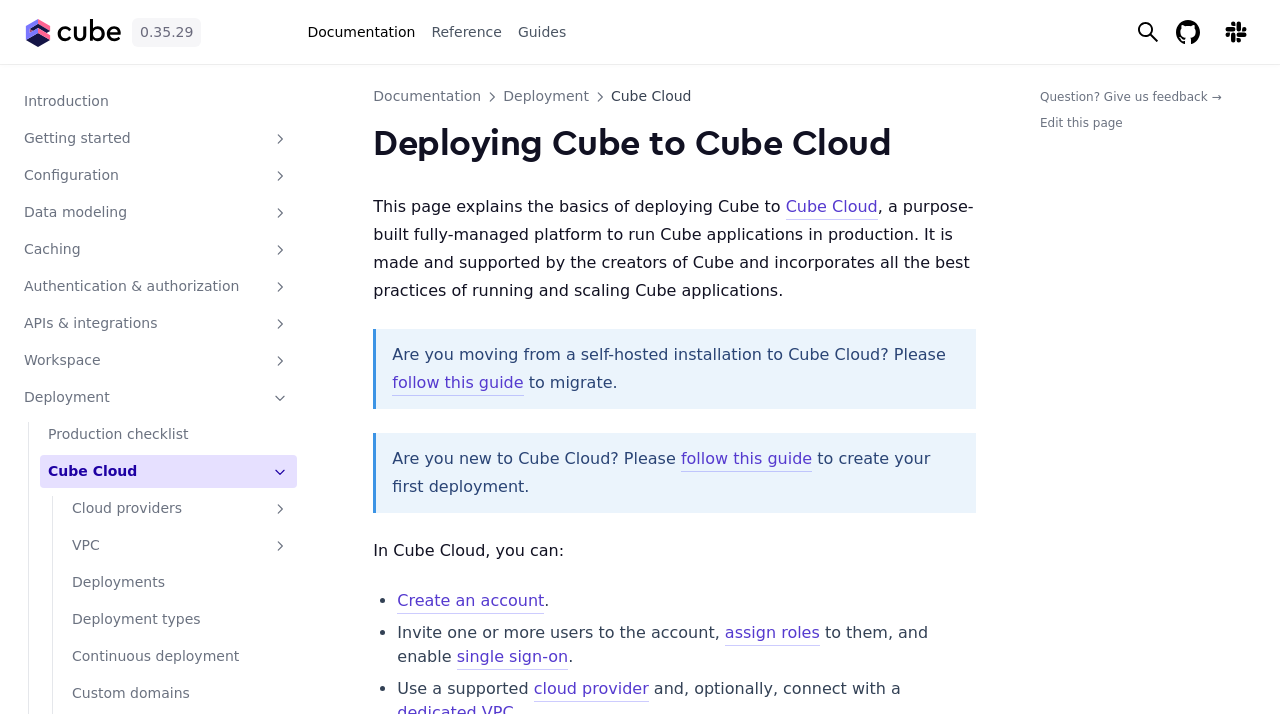Answer this question in one word or a short phrase: How many links are there in the navigation bar?

5